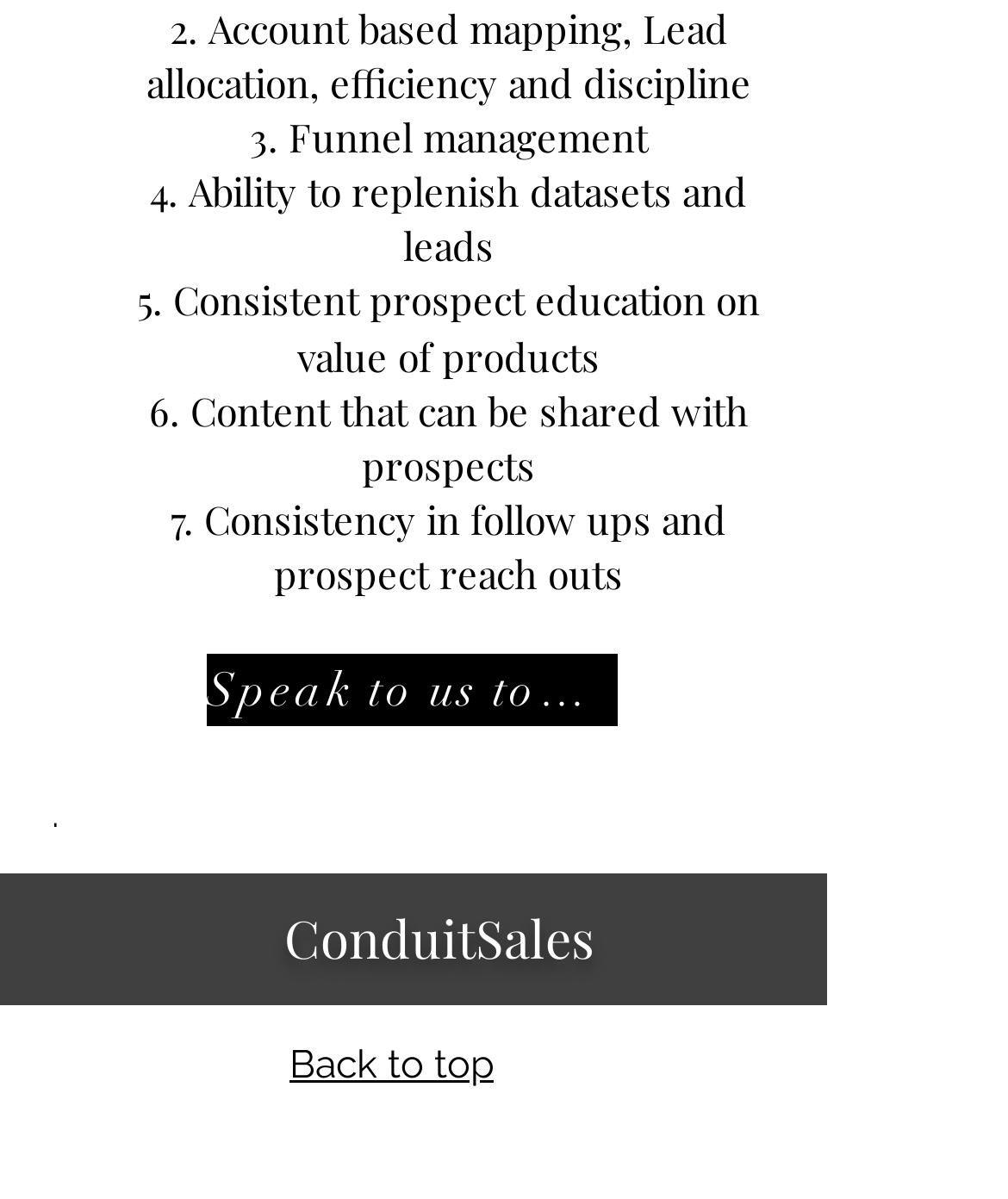How many headings are there in total?
Examine the screenshot and reply with a single word or phrase.

8